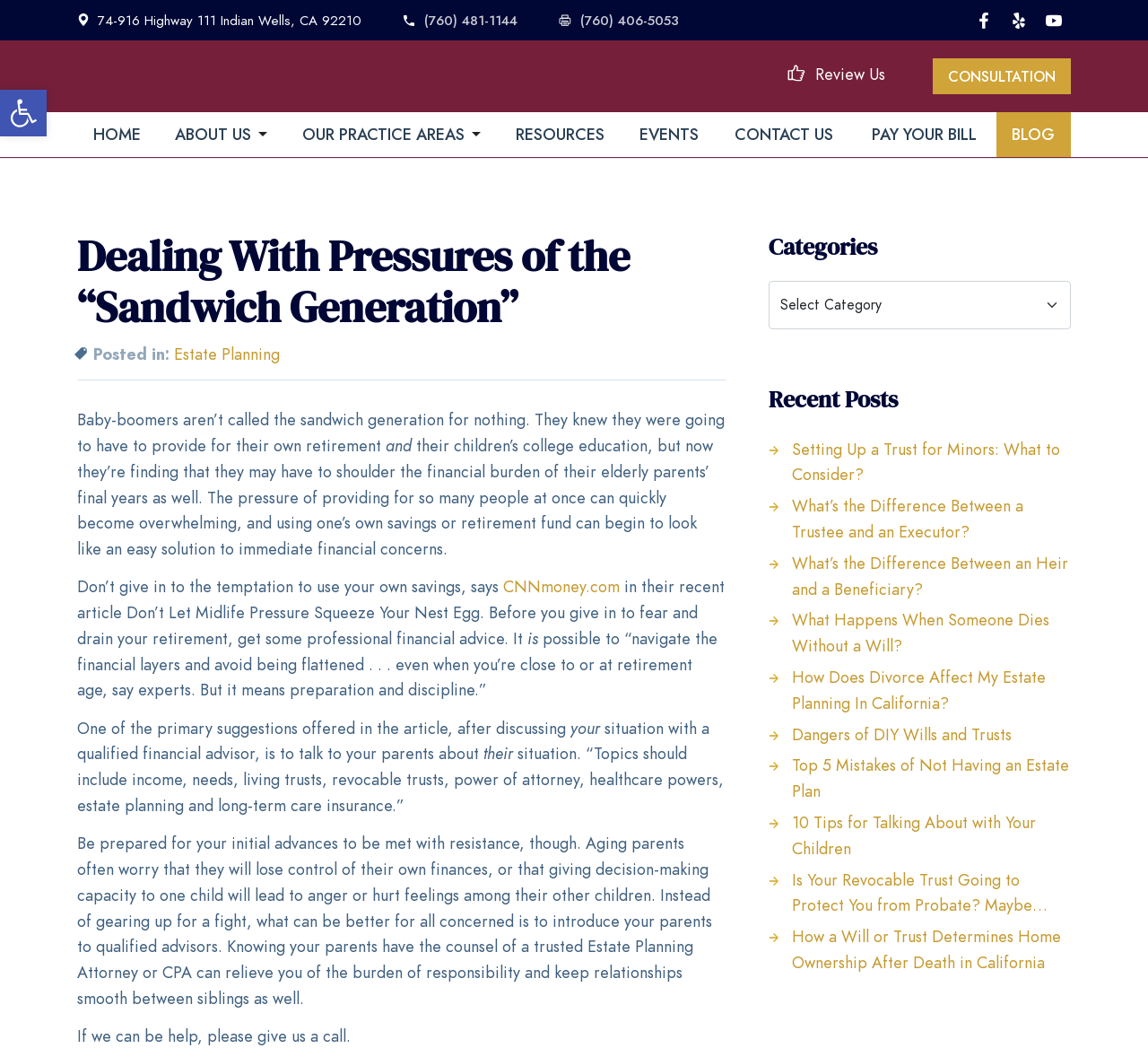Identify the bounding box coordinates of the area you need to click to perform the following instruction: "Navigate to the 'HOME' page".

[0.067, 0.106, 0.136, 0.148]